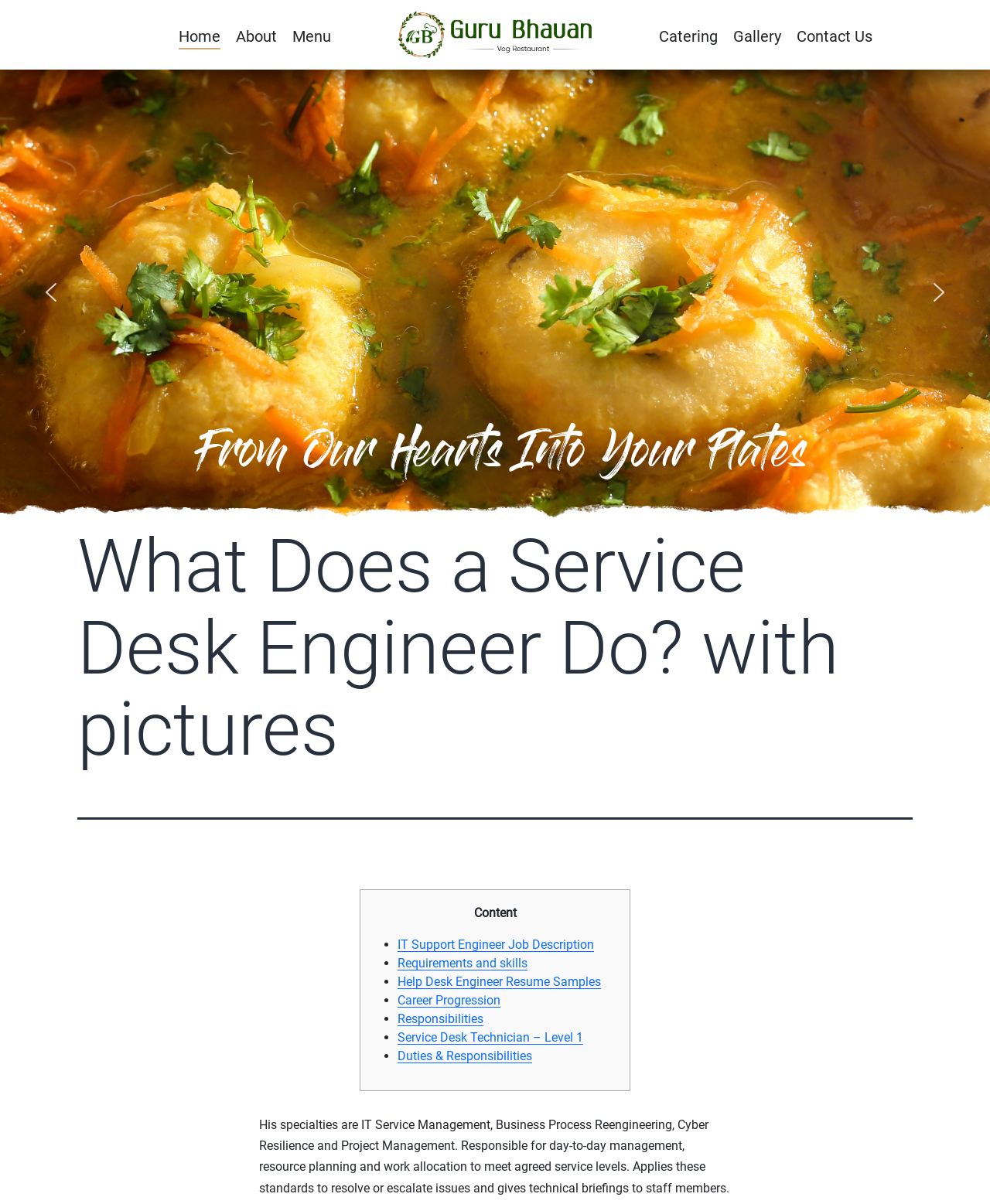What is the purpose of the arrows at the bottom of the webpage?
Please interpret the details in the image and answer the question thoroughly.

The arrows at the bottom of the webpage are buttons with images of previous and next arrows, which are likely used to navigate through content, such as images or pages.